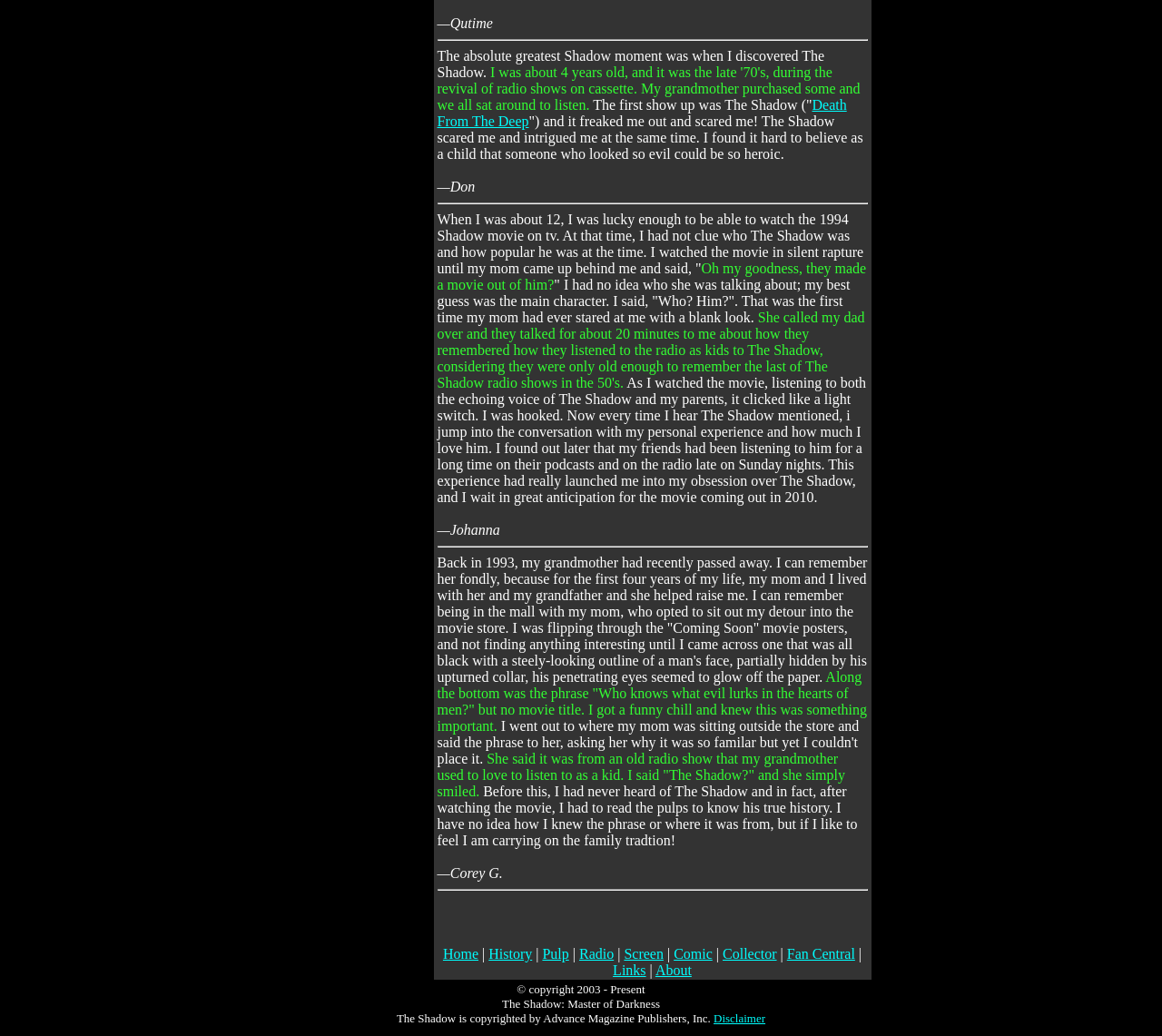Could you locate the bounding box coordinates for the section that should be clicked to accomplish this task: "Explore the 'Featured' section".

None